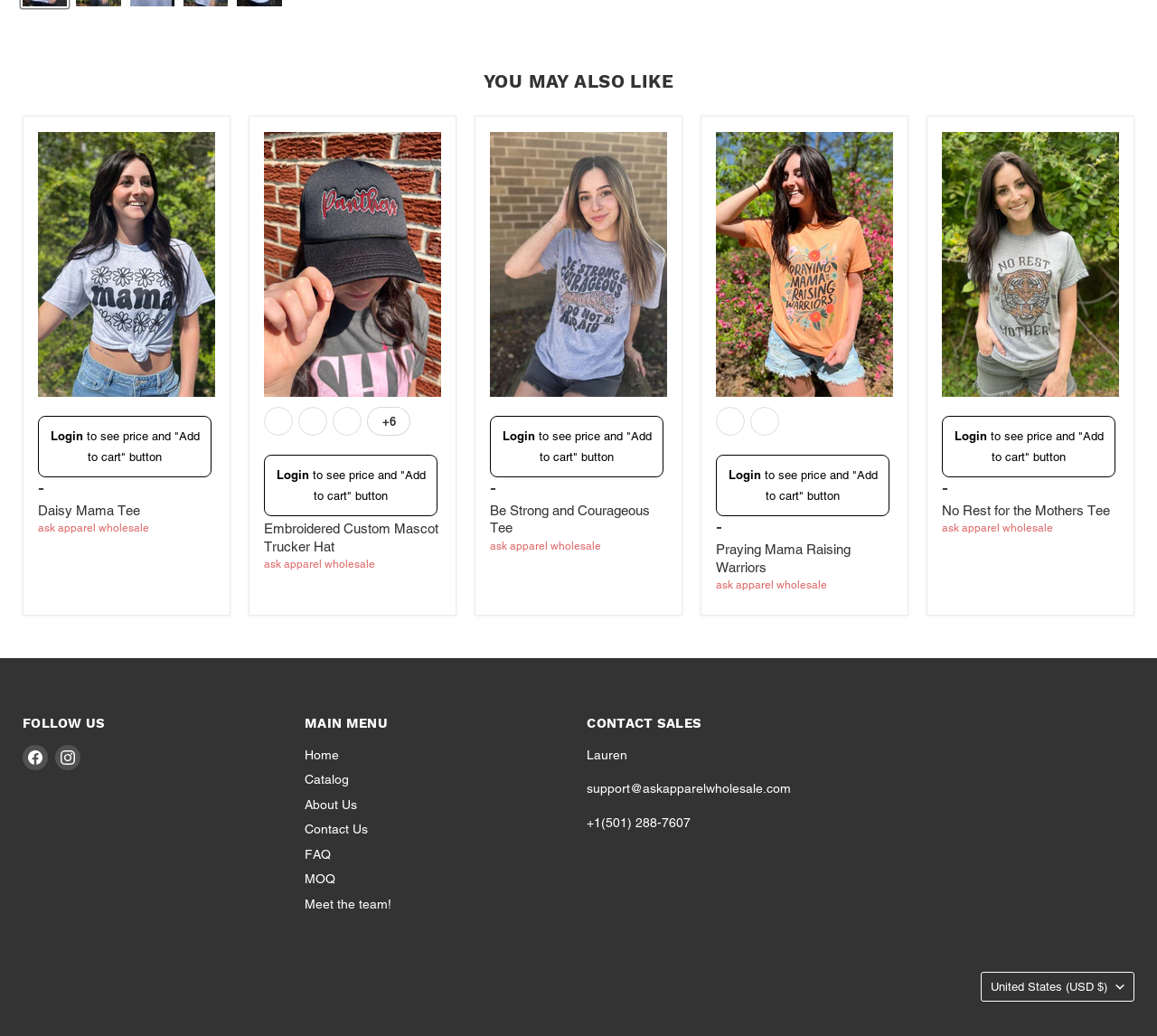Please identify the bounding box coordinates of the element that needs to be clicked to perform the following instruction: "Click on the 'YOU MAY ALSO LIKE' heading".

[0.02, 0.069, 0.98, 0.089]